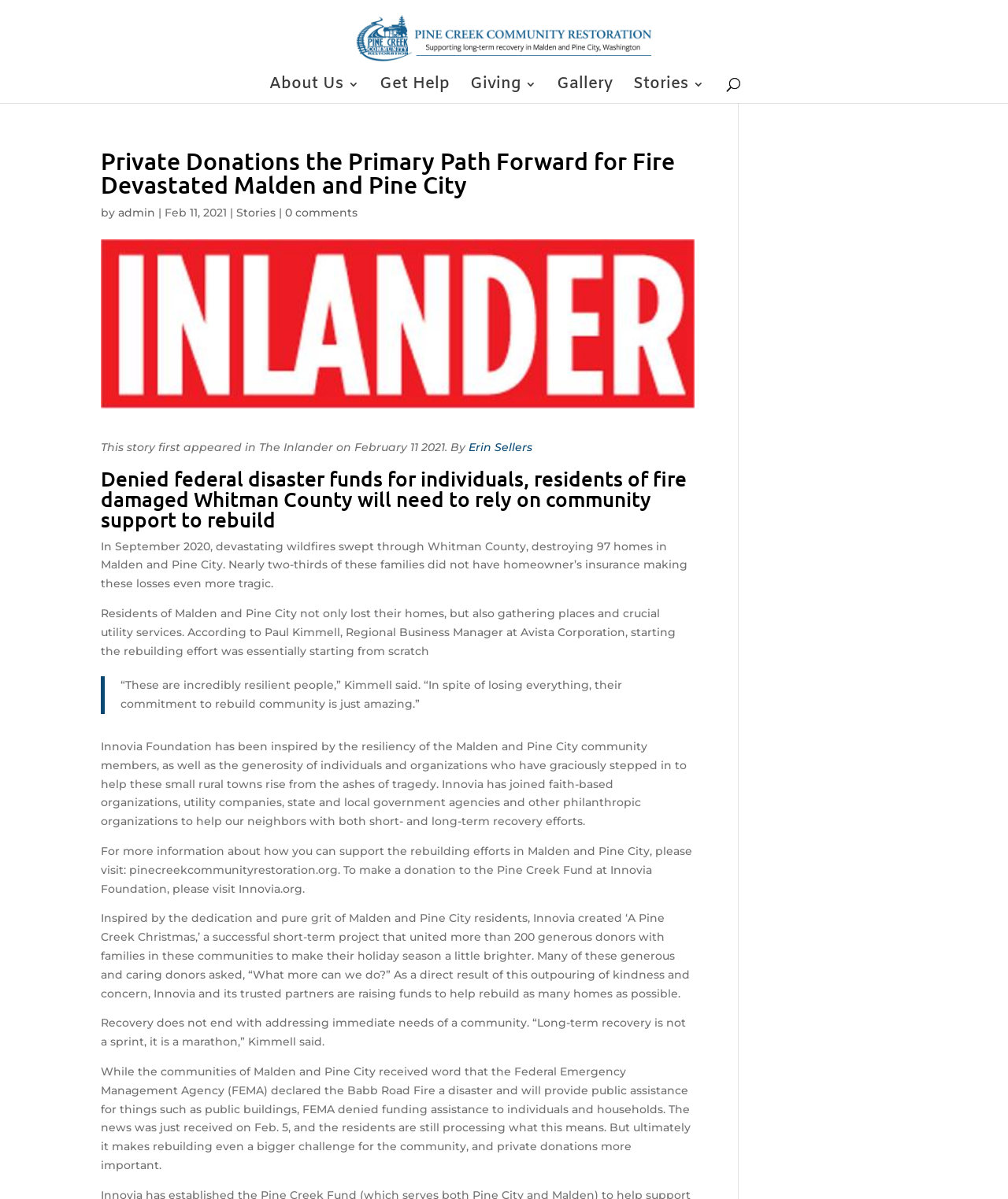Determine the title of the webpage and give its text content.

Private Donations the Primary Path Forward for Fire Devastated Malden and Pine City